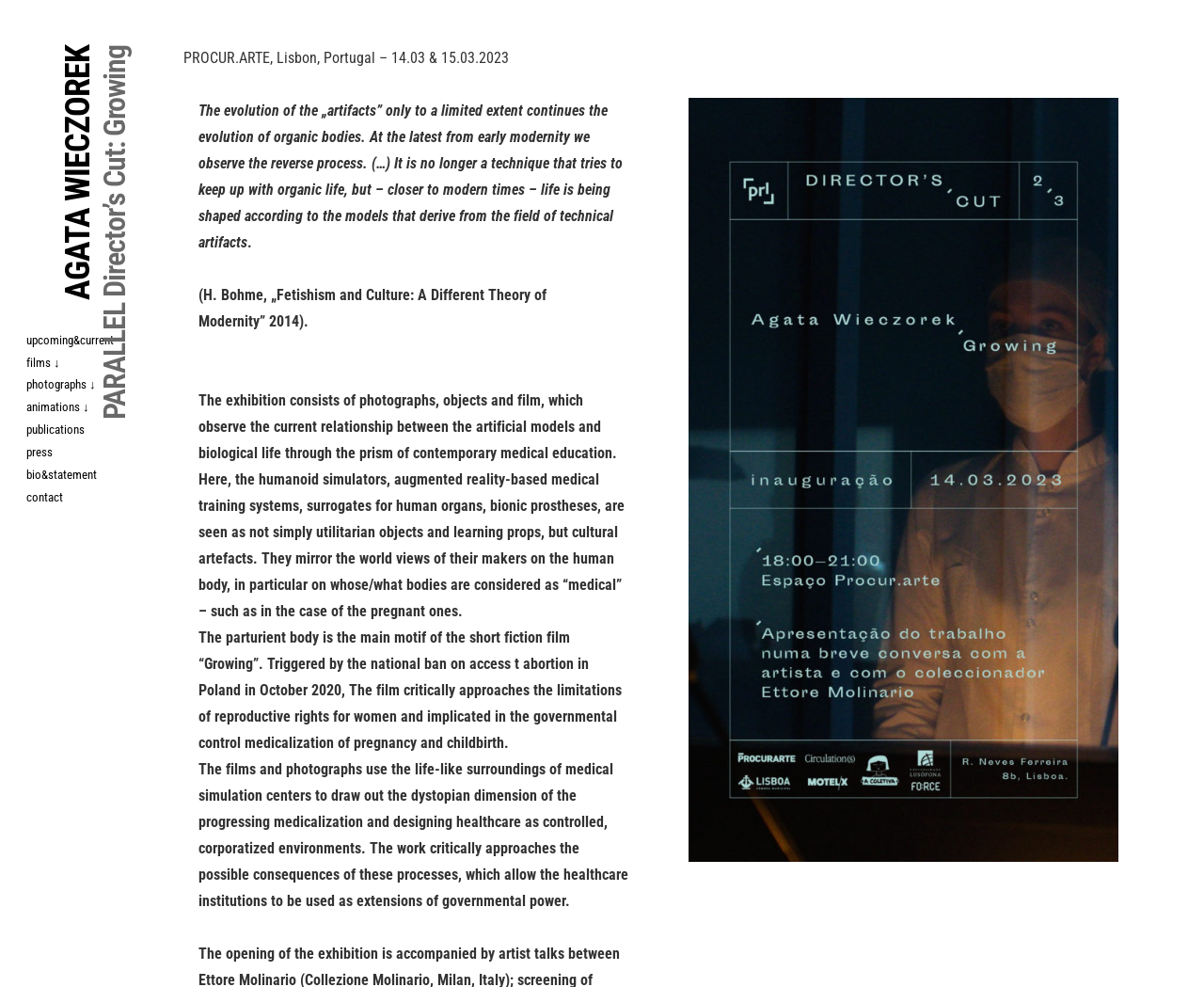What is the name of the author of the film 'Growing'?
Look at the screenshot and give a one-word or phrase answer.

AGATA WIECZOREK